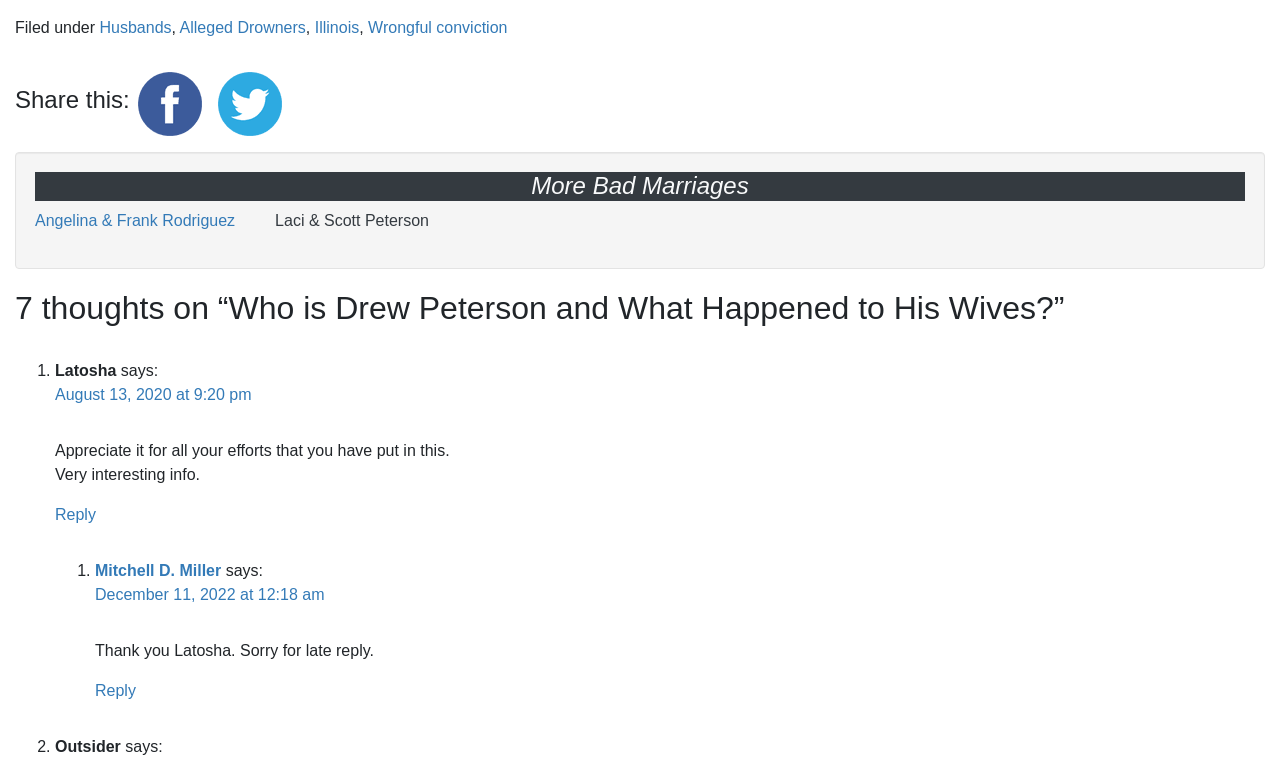Using the information from the screenshot, answer the following question thoroughly:
How many sharing options are available?

In the sharing section, there are two links: 'Recommend this article on Facebook' and 'Recommend this article on Twitter', each accompanied by an image. Therefore, there are two sharing options available.